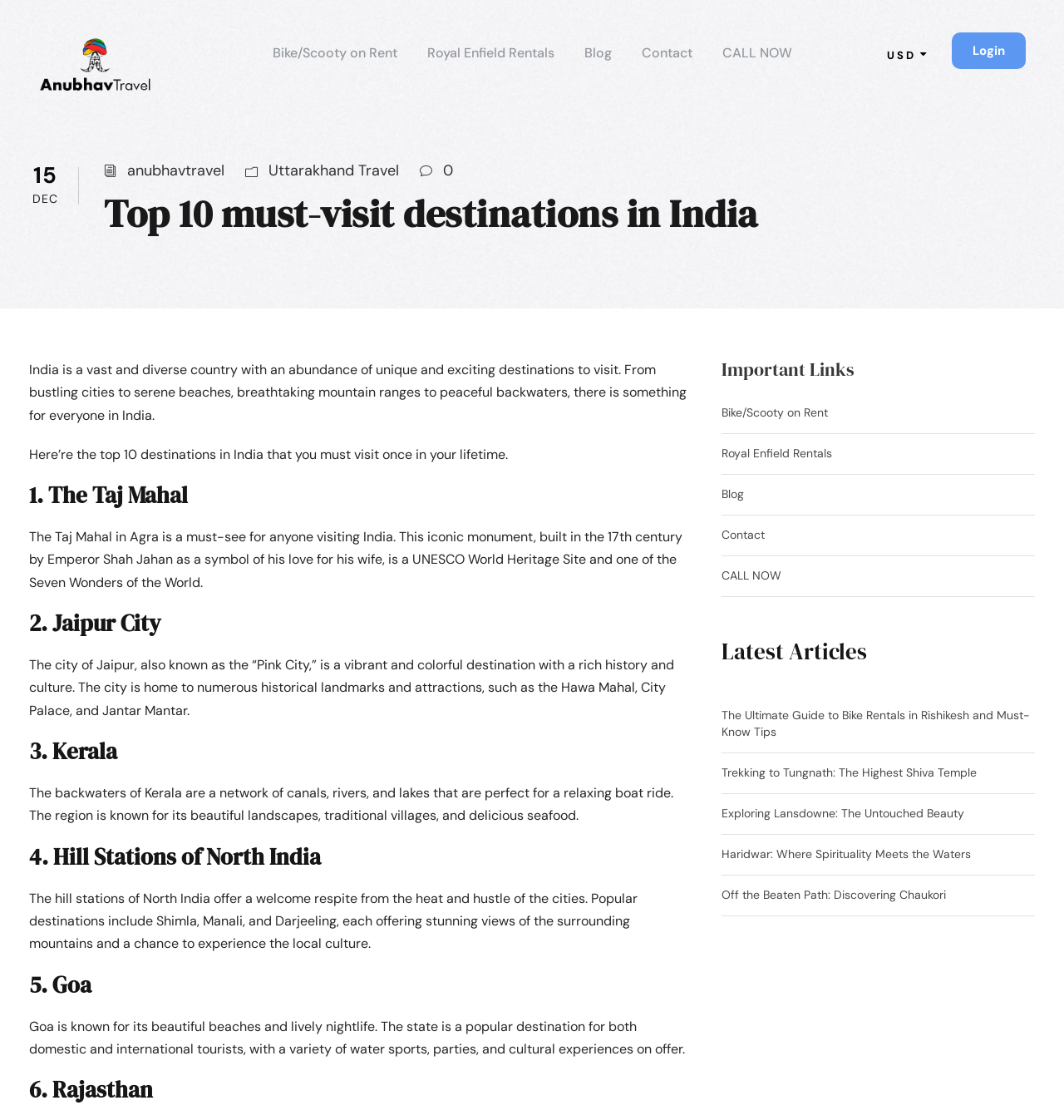Identify the coordinates of the bounding box for the element that must be clicked to accomplish the instruction: "Check the 'Latest Articles' section".

[0.678, 0.57, 0.973, 0.594]